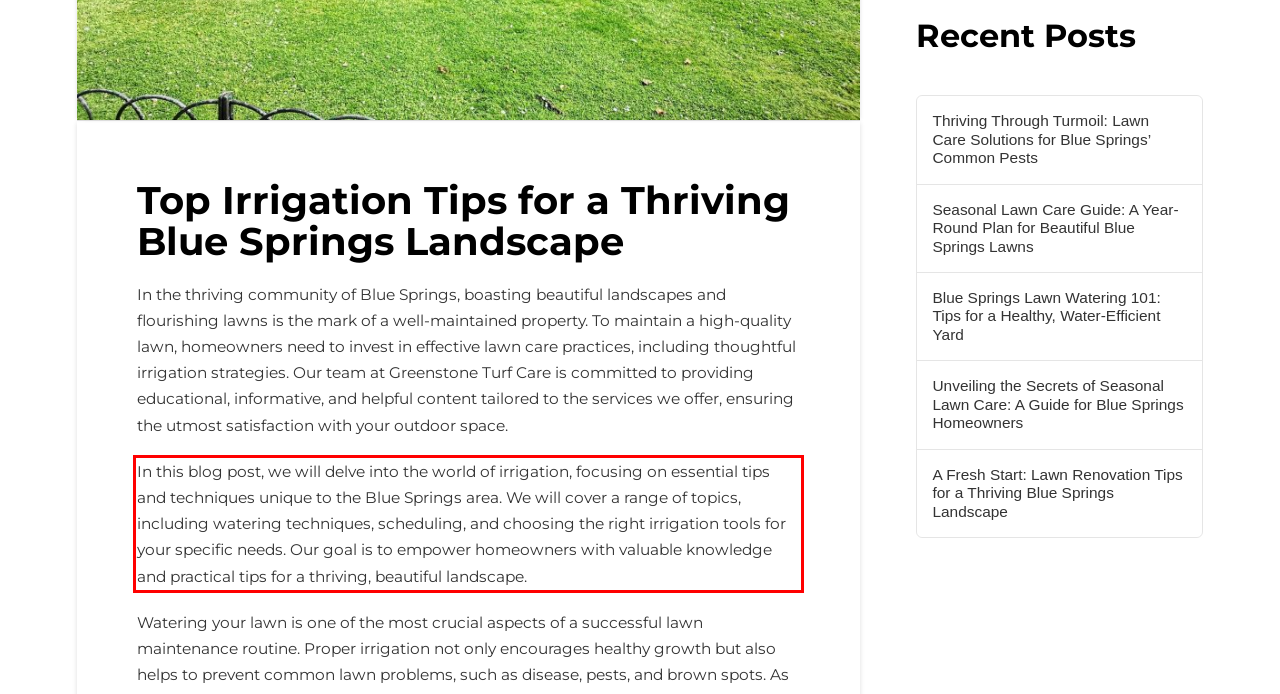Look at the provided screenshot of the webpage and perform OCR on the text within the red bounding box.

In this blog post, we will delve into the world of irrigation, focusing on essential tips and techniques unique to the Blue Springs area. We will cover a range of topics, including watering techniques, scheduling, and choosing the right irrigation tools for your specific needs. Our goal is to empower homeowners with valuable knowledge and practical tips for a thriving, beautiful landscape.